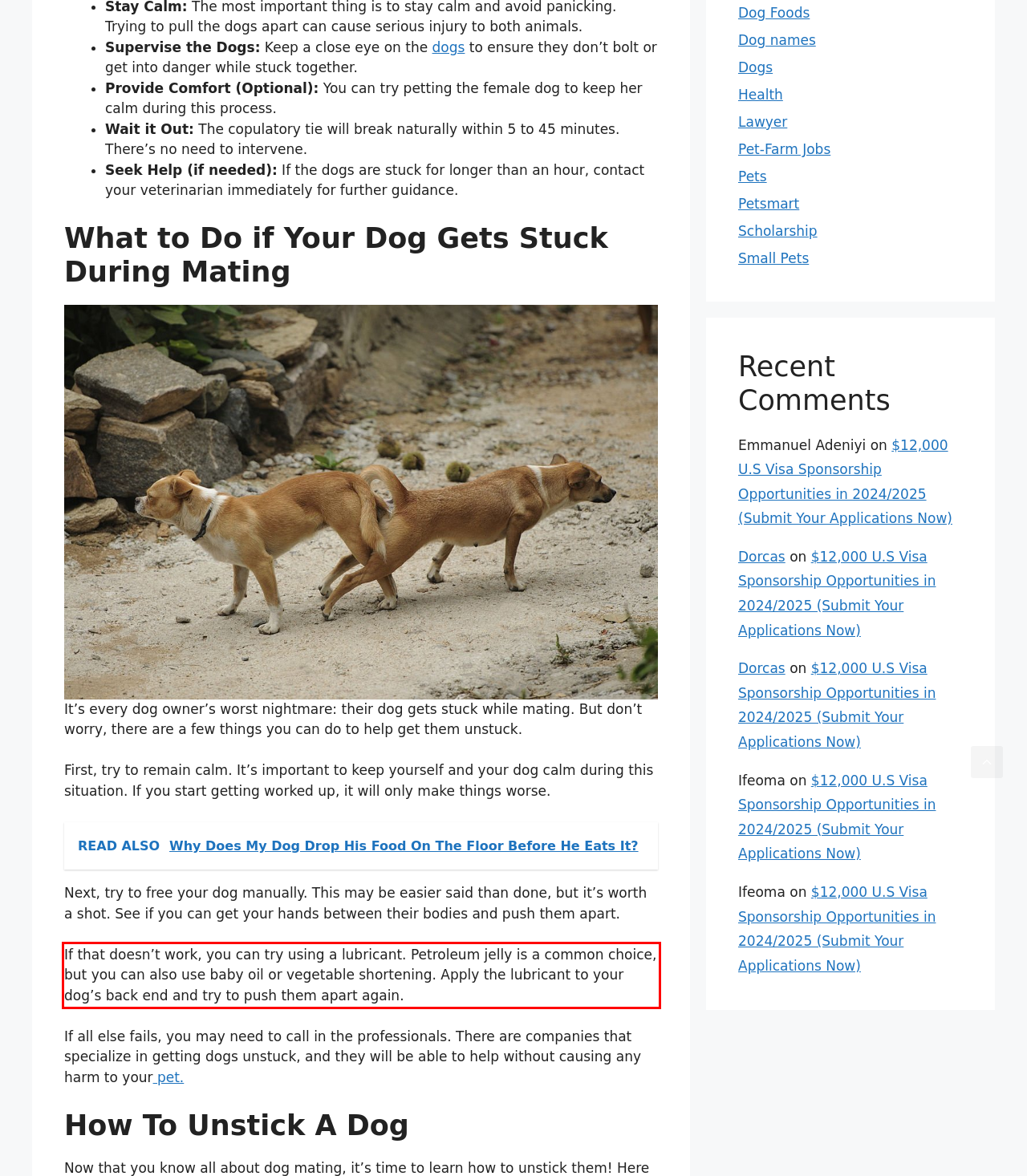Using the provided screenshot, read and generate the text content within the red-bordered area.

If that doesn’t work, you can try using a lubricant. Petroleum jelly is a common choice, but you can also use baby oil or vegetable shortening. Apply the lubricant to your dog’s back end and try to push them apart again.